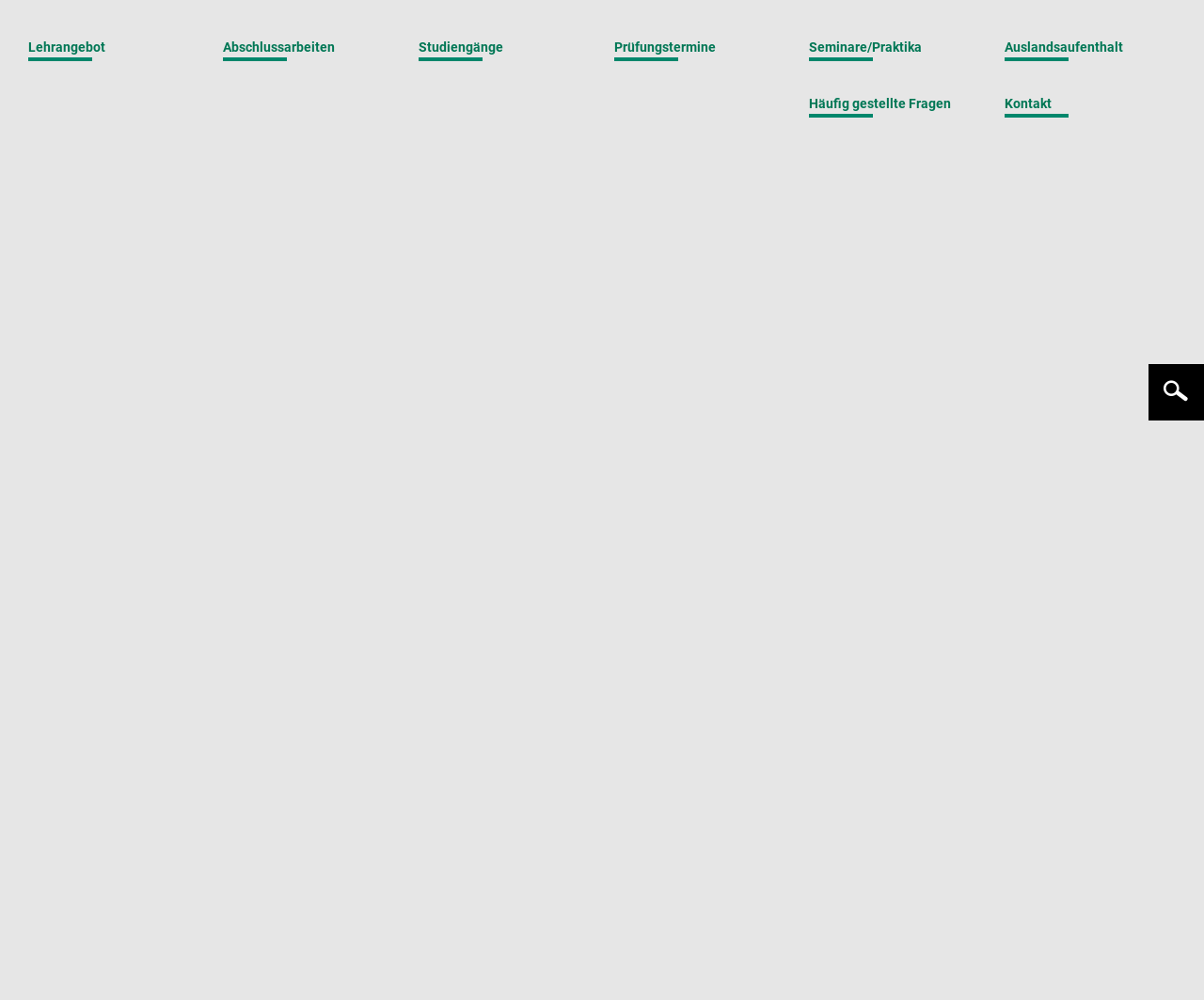In which year was the publication published?
Your answer should be a single word or phrase derived from the screenshot.

2018